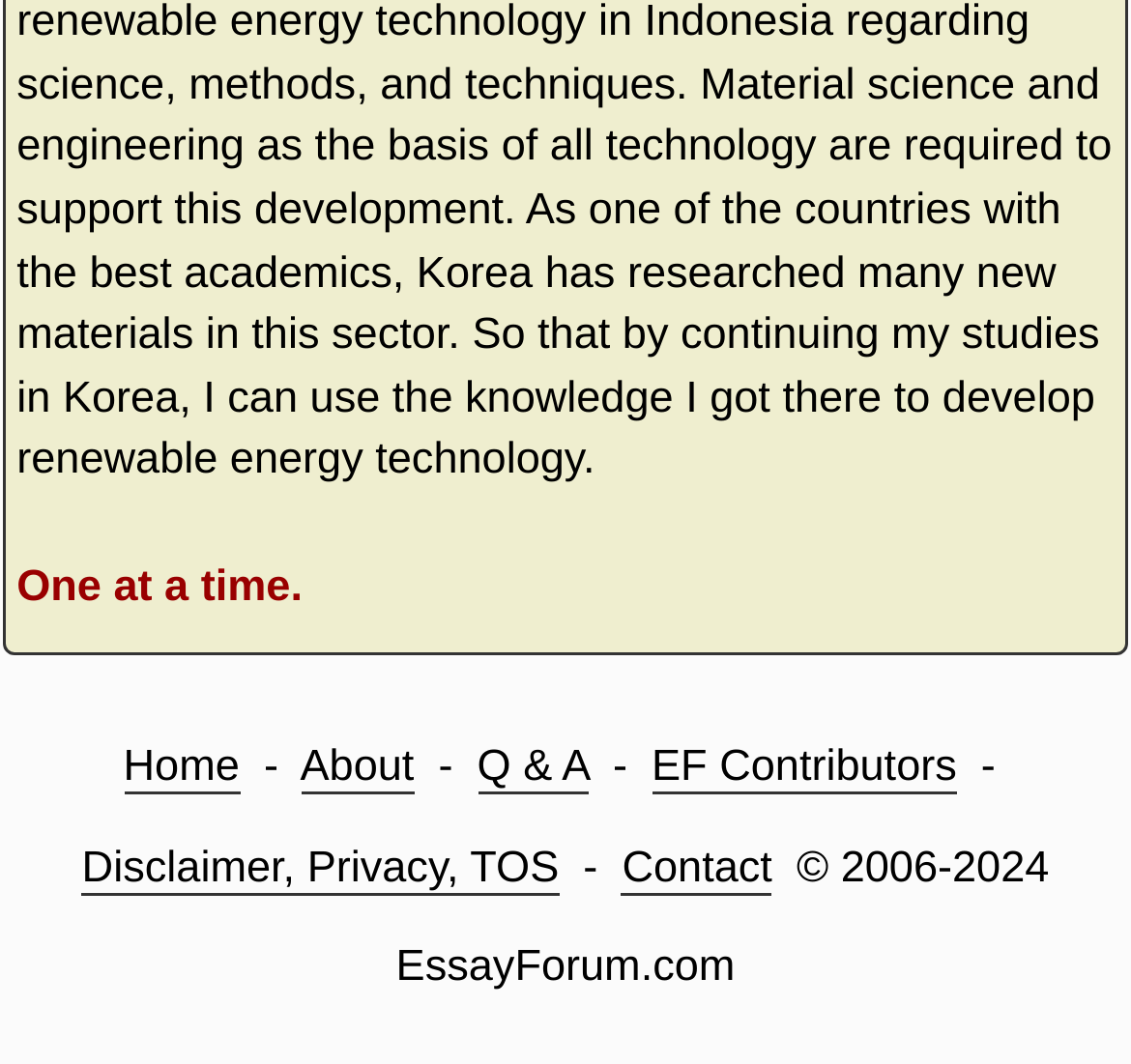How many links are in the top navigation section?
Provide an in-depth and detailed explanation in response to the question.

I counted the number of links in the top navigation section, which includes 'Home', 'About', 'Q & A', 'EF Contributors', 'Disclaimer, Privacy, TOS', and 'Contact', and found that there are 6 links in total.